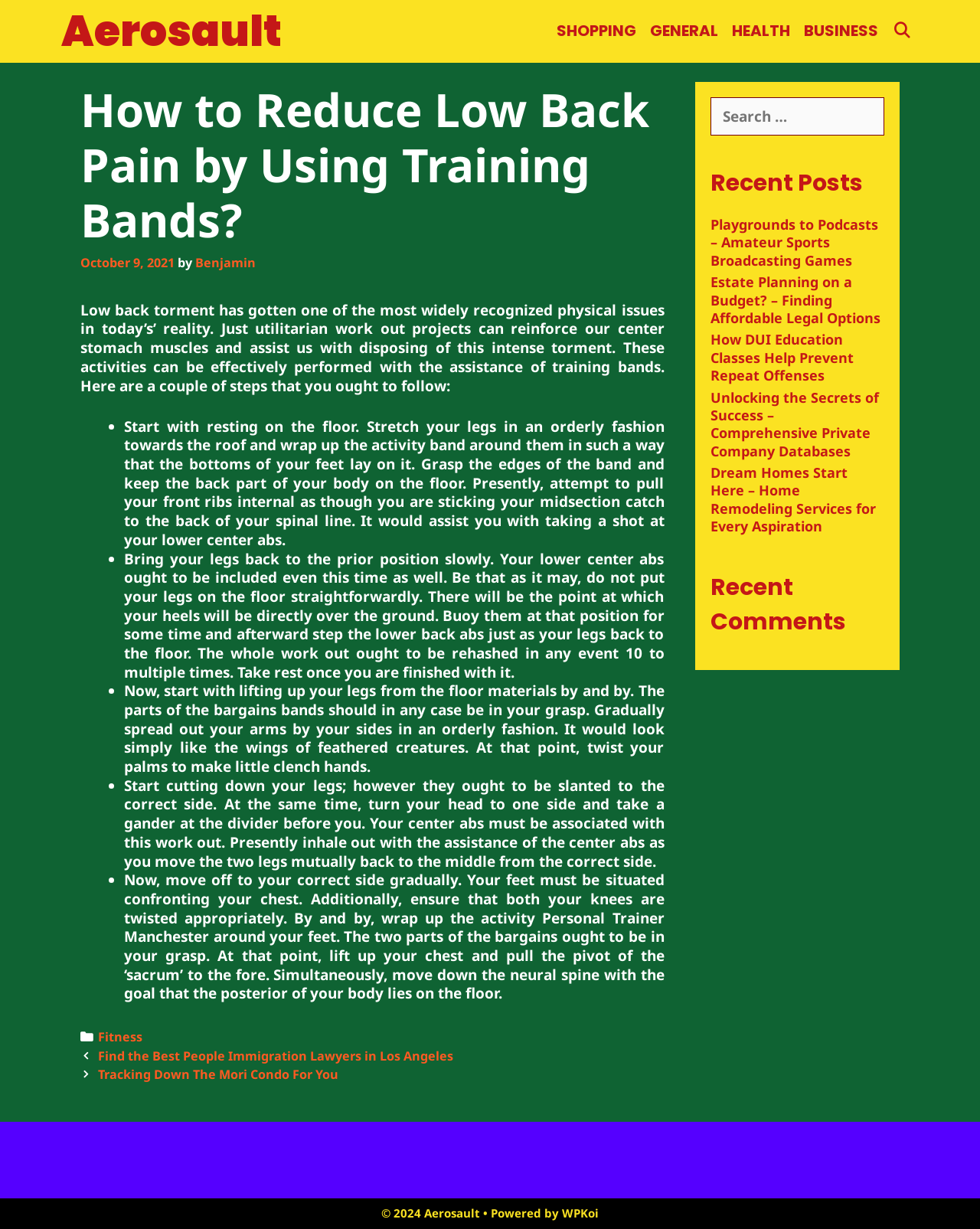Determine which piece of text is the heading of the webpage and provide it.

How to Reduce Low Back Pain by Using Training Bands?